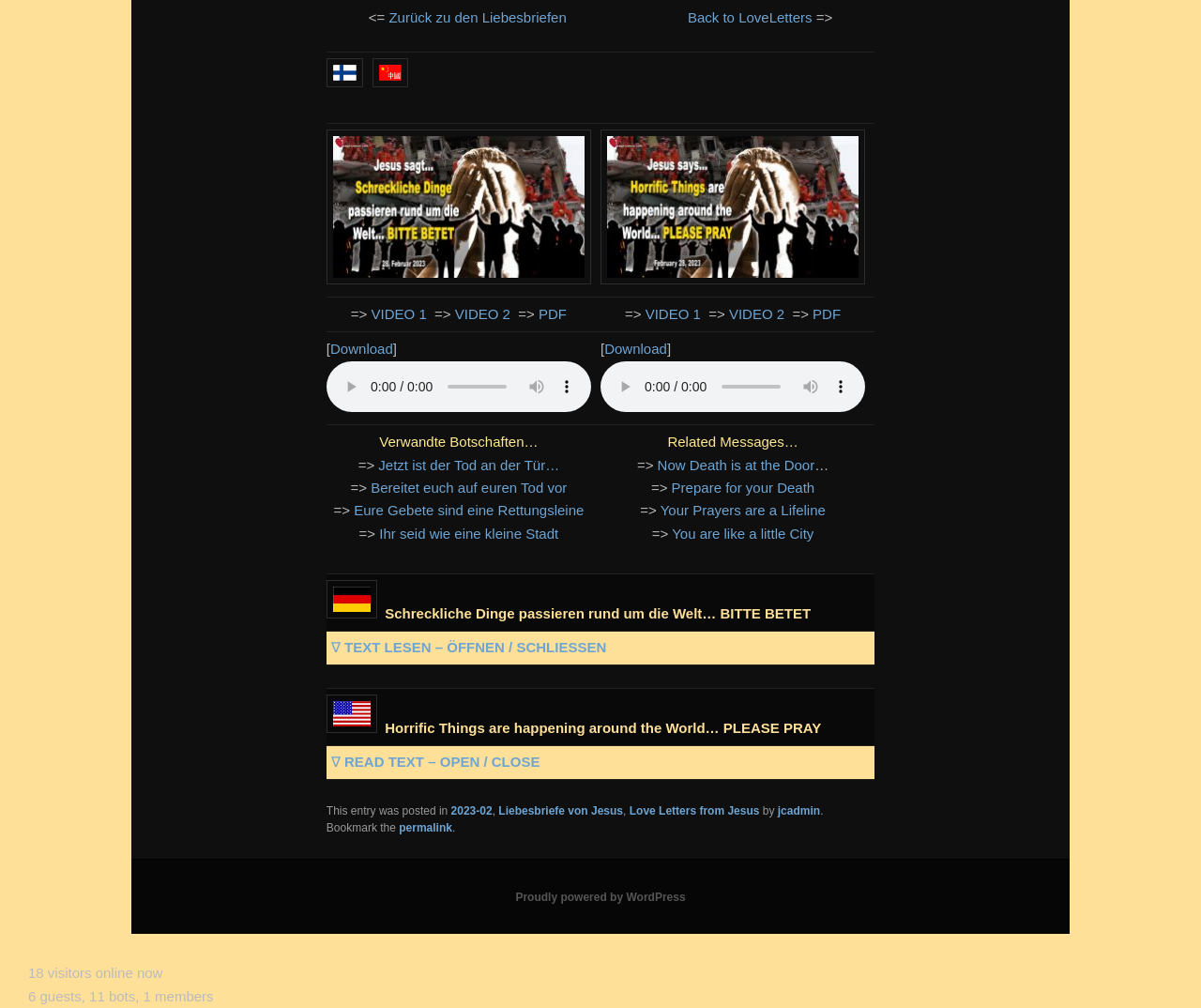Find the bounding box coordinates for the HTML element specified by: "In the press".

None